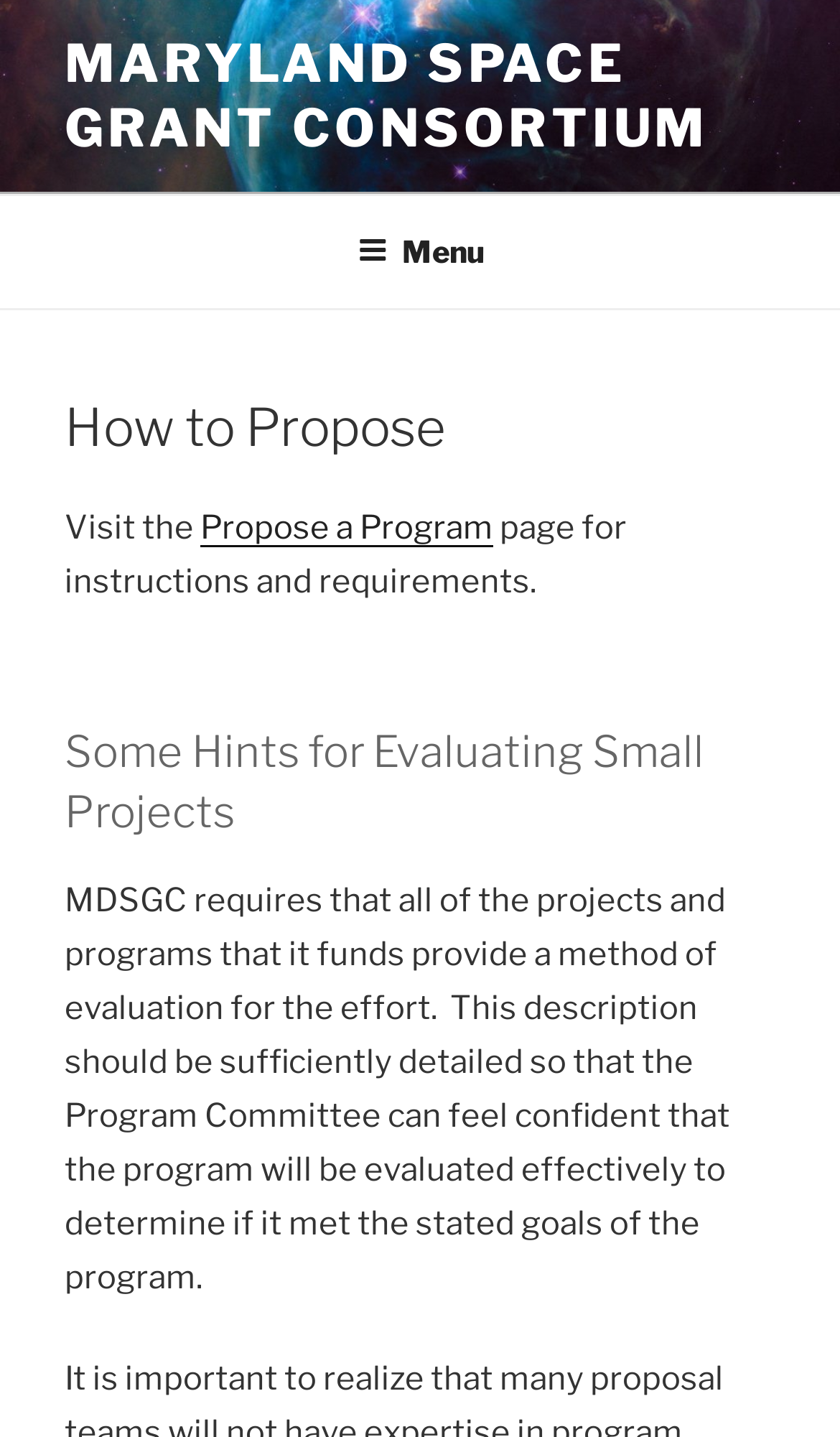What is the name of the consortium?
Using the information from the image, give a concise answer in one word or a short phrase.

Maryland Space Grant Consortium